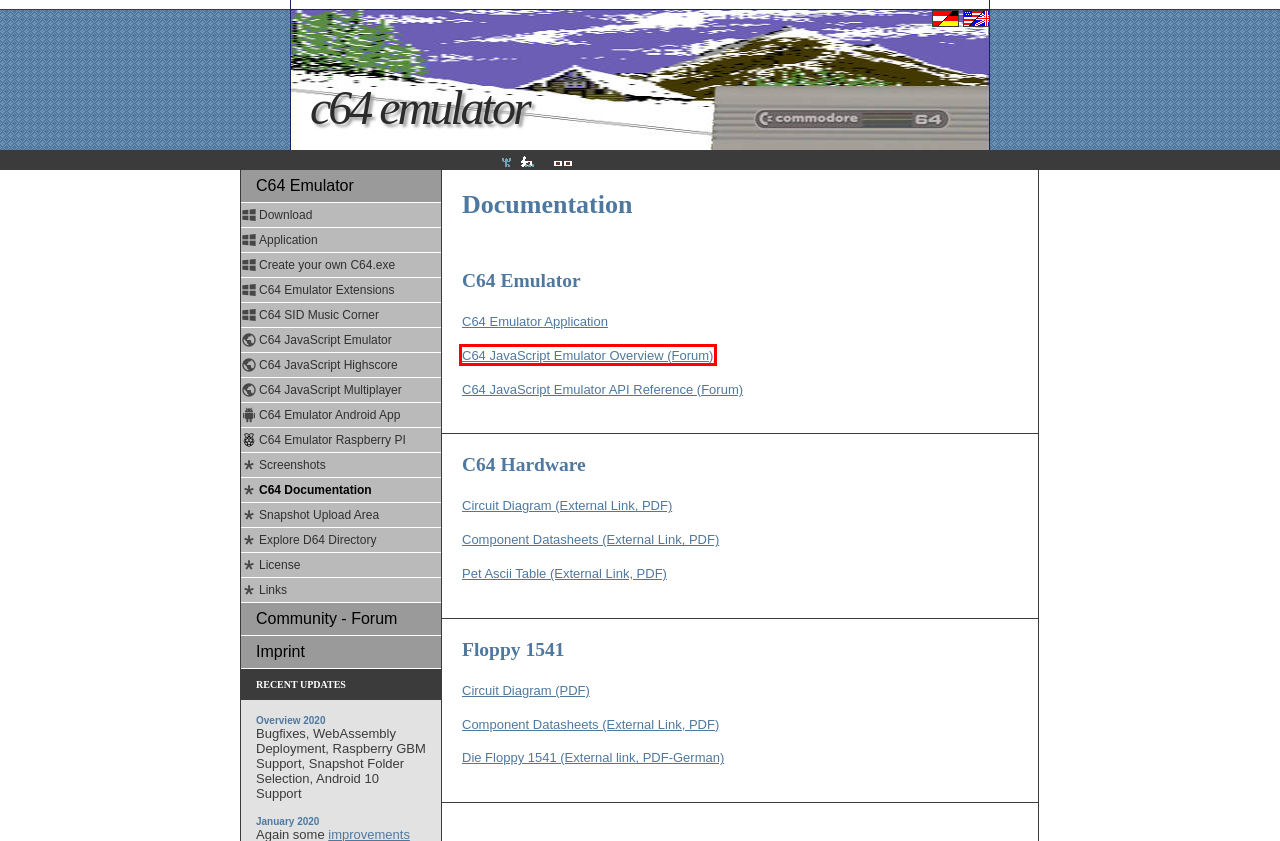Examine the screenshot of a webpage featuring a red bounding box and identify the best matching webpage description for the new page that results from clicking the element within the box. Here are the options:
A. C64 JavaScript Emulator API Reference
B. 6502.org: Documents Archive
C. Version Changes
D. C64 Emulator
E. C64 Emulator Dokumentation
F. Internals: C64 JavaScript Emulator
G. larry:comp:commodore:start    [Port Commodore]
H. Spiro's home on the web

F